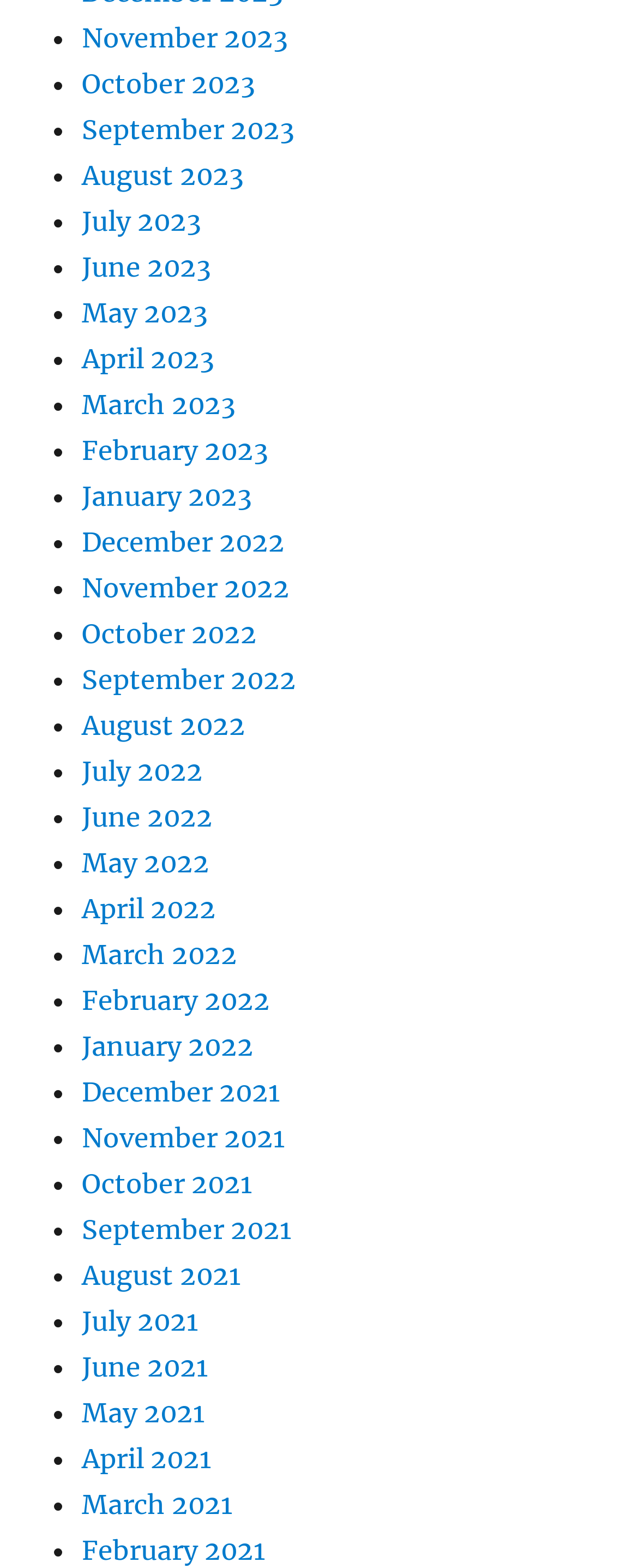Identify the bounding box coordinates of the clickable section necessary to follow the following instruction: "View November 2023". The coordinates should be presented as four float numbers from 0 to 1, i.e., [left, top, right, bottom].

[0.128, 0.013, 0.451, 0.034]